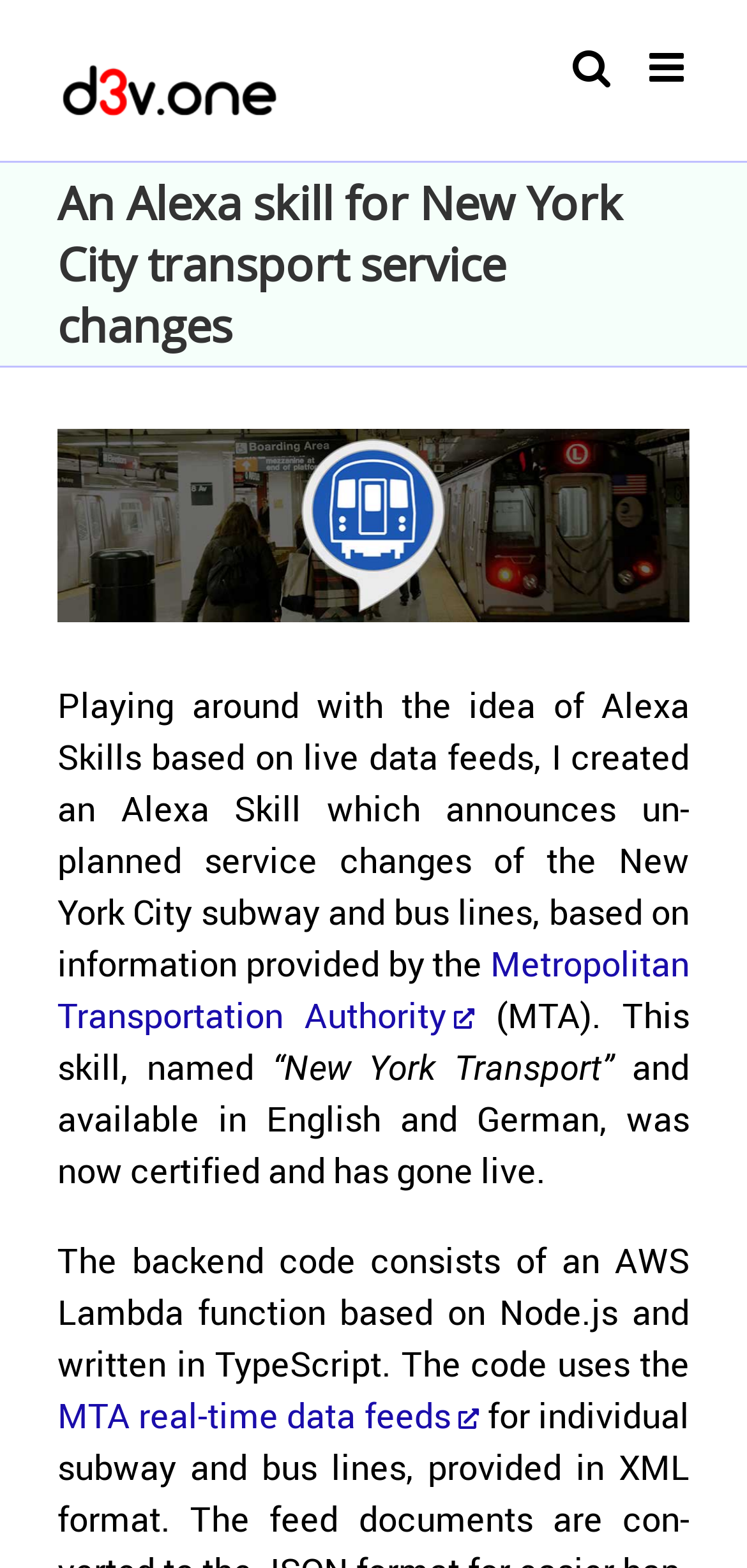What is the source of the real-time data feeds?
Examine the image closely and answer the question with as much detail as possible.

The text mentions that the code uses the MTA real-time data feeds, which is the source of the data used by the Alexa skill.